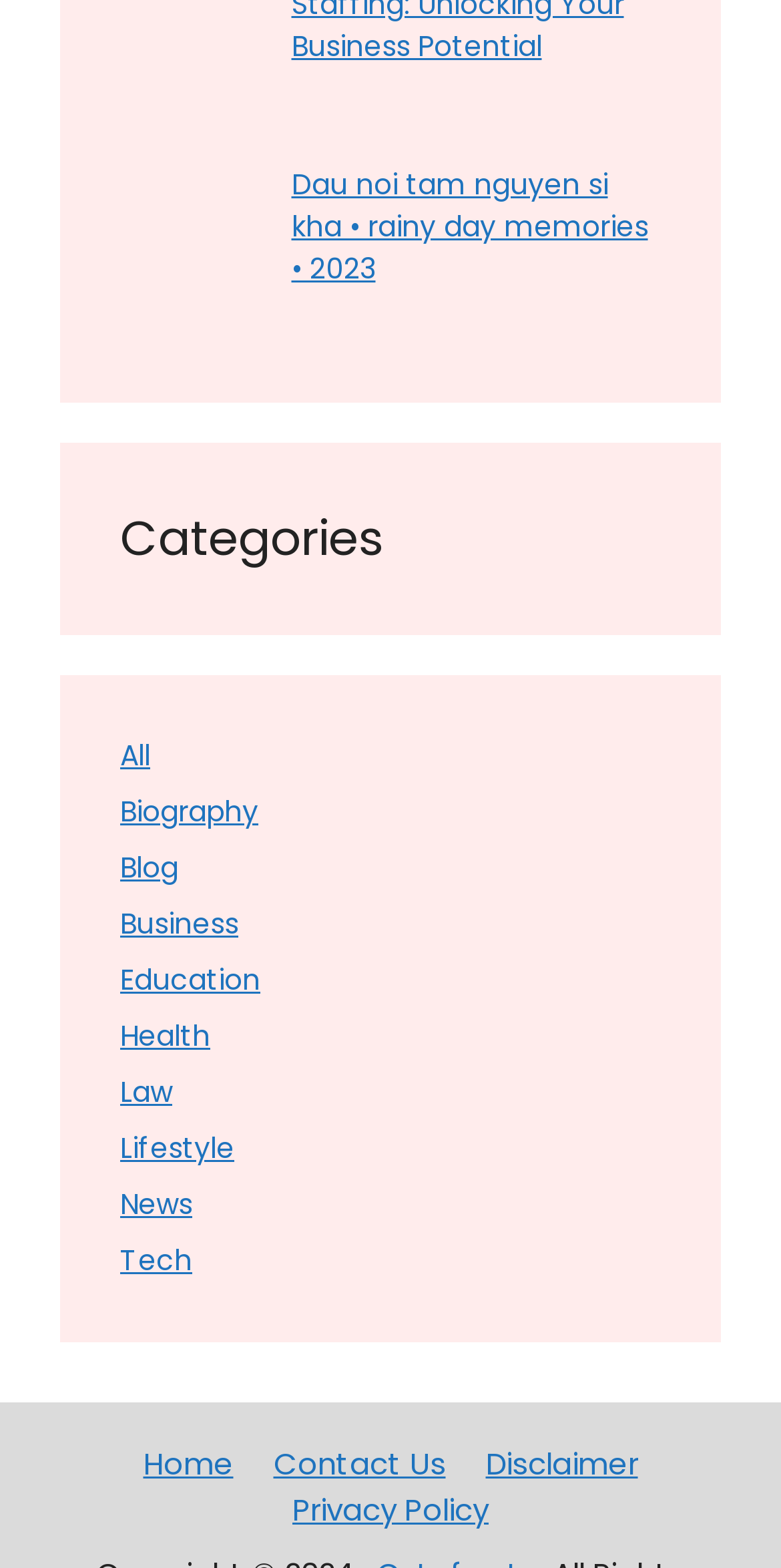Show the bounding box coordinates of the region that should be clicked to follow the instruction: "Go to the 'Home' page."

[0.183, 0.92, 0.299, 0.947]